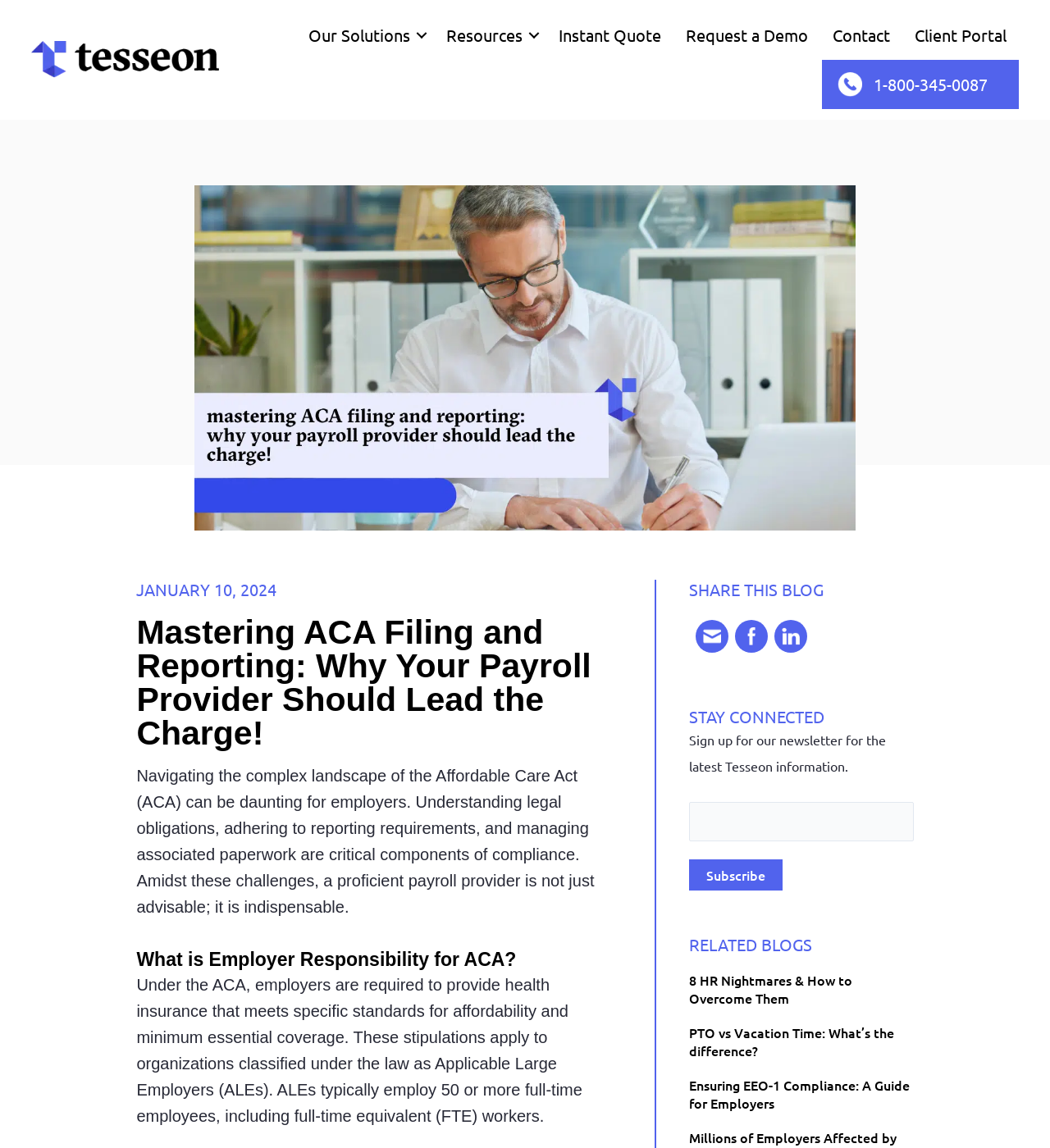Determine the bounding box coordinates of the region I should click to achieve the following instruction: "Request a demo". Ensure the bounding box coordinates are four float numbers between 0 and 1, i.e., [left, top, right, bottom].

[0.642, 0.009, 0.781, 0.052]